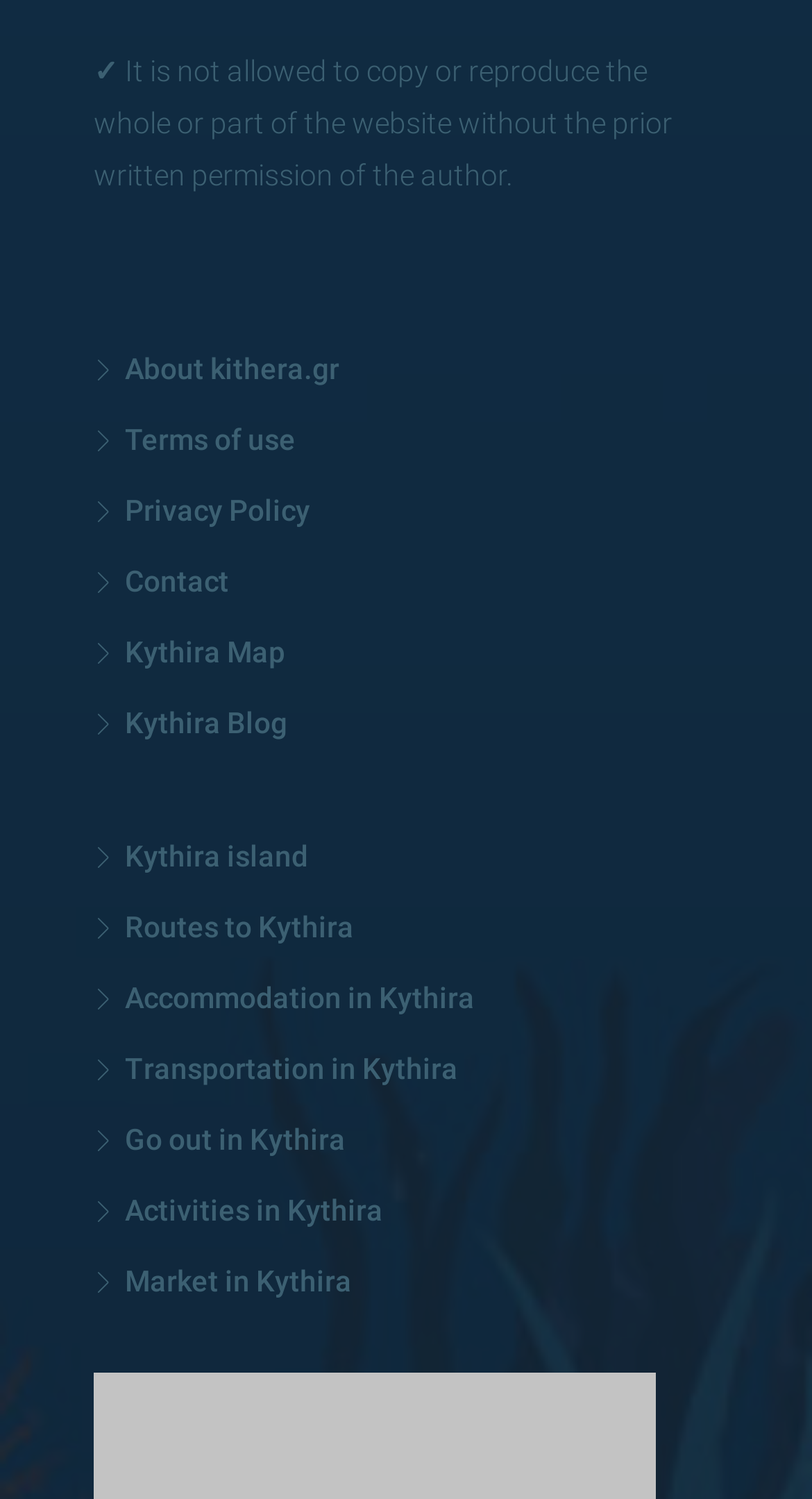Determine the bounding box coordinates of the element's region needed to click to follow the instruction: "Explore Creative Launcher’s Unique Edge". Provide these coordinates as four float numbers between 0 and 1, formatted as [left, top, right, bottom].

None